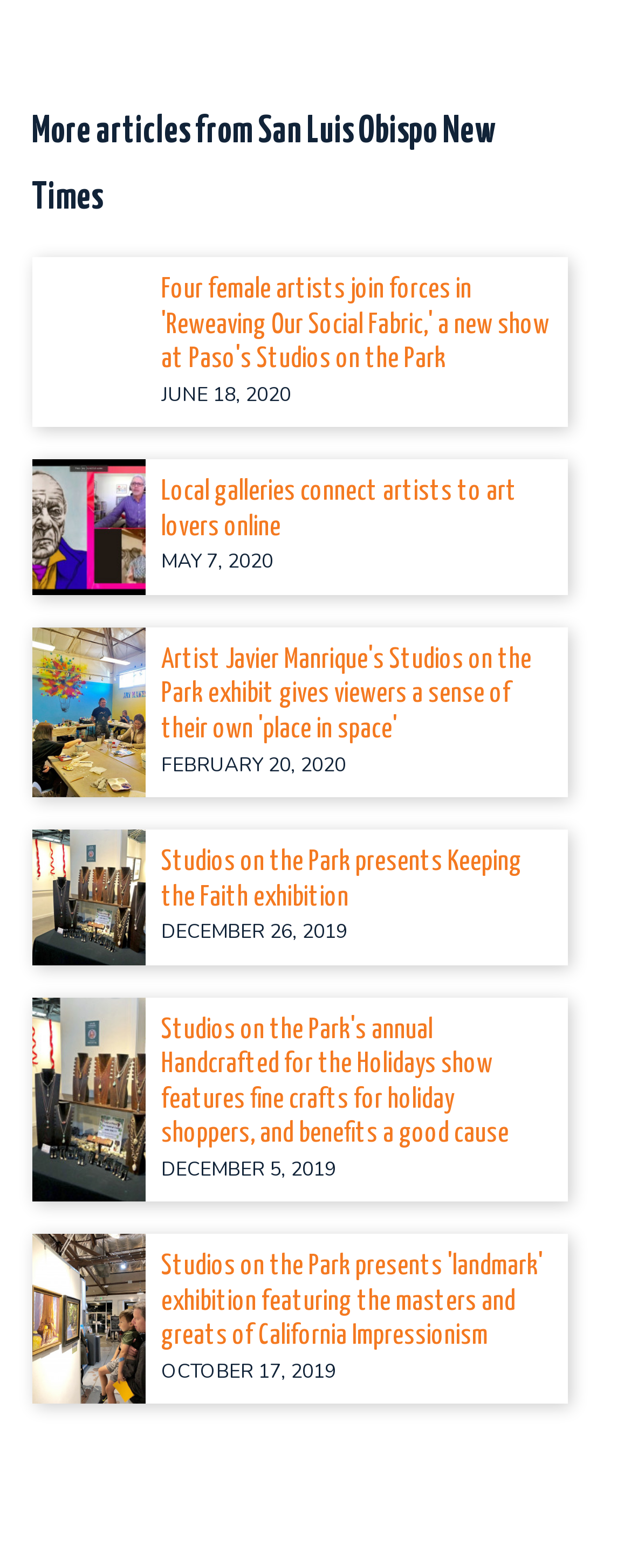Determine the bounding box coordinates of the section I need to click to execute the following instruction: "Check out 'Handcrafted for the Holidays' show". Provide the coordinates as four float numbers between 0 and 1, i.e., [left, top, right, bottom].

[0.255, 0.646, 0.873, 0.735]